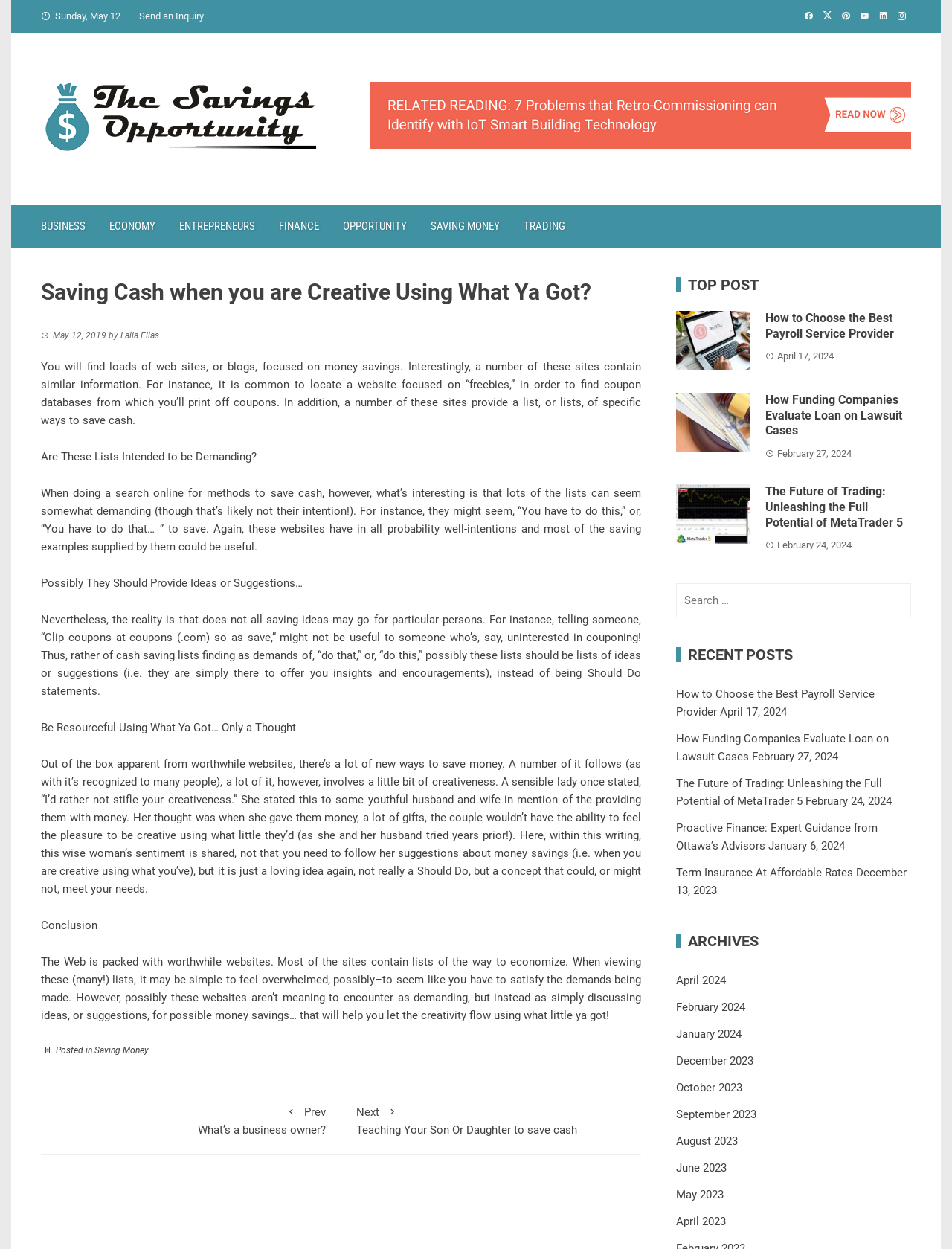What is the date of the latest article?
Based on the screenshot, provide your answer in one word or phrase.

May 12, 2019